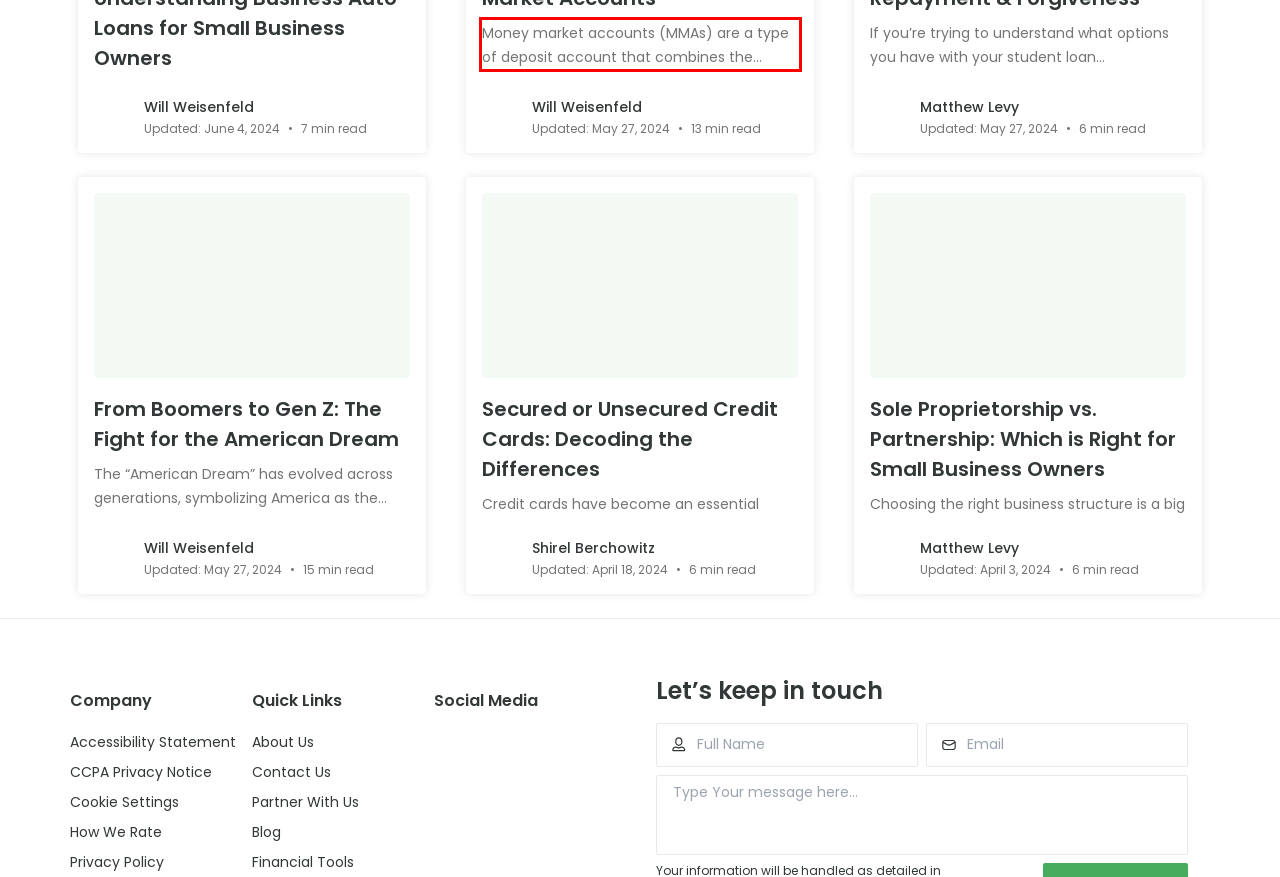You are looking at a screenshot of a webpage with a red rectangle bounding box. Use OCR to identify and extract the text content found inside this red bounding box.

Money market accounts (MMAs) are a type of deposit account that combines the features of savings accounts and checking a...